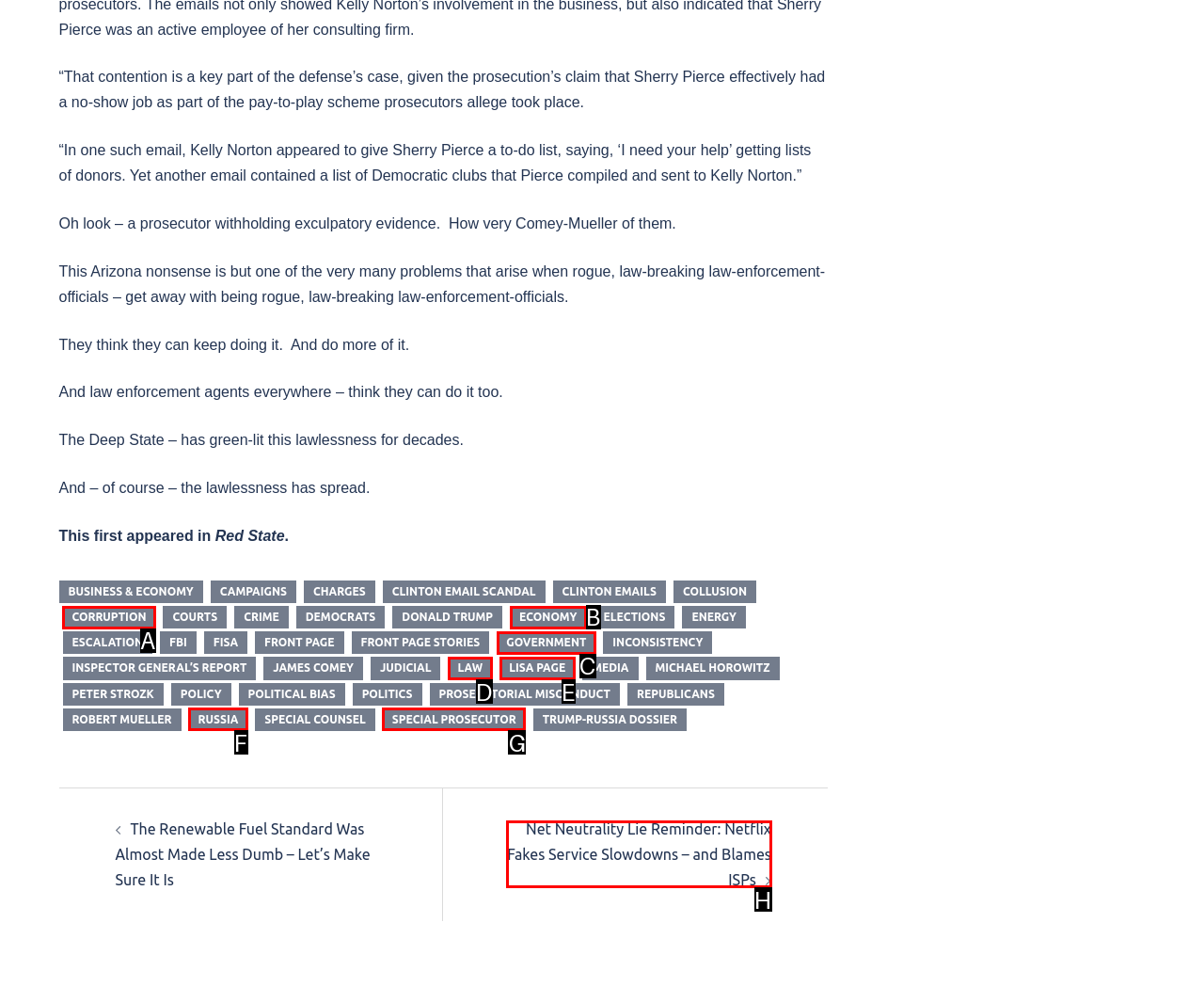Choose the letter of the option that needs to be clicked to perform the task: Click the link 'Net Neutrality Lie Reminder: Netflix Fakes Service Slowdowns – and Blames ISPs'. Answer with the letter.

H